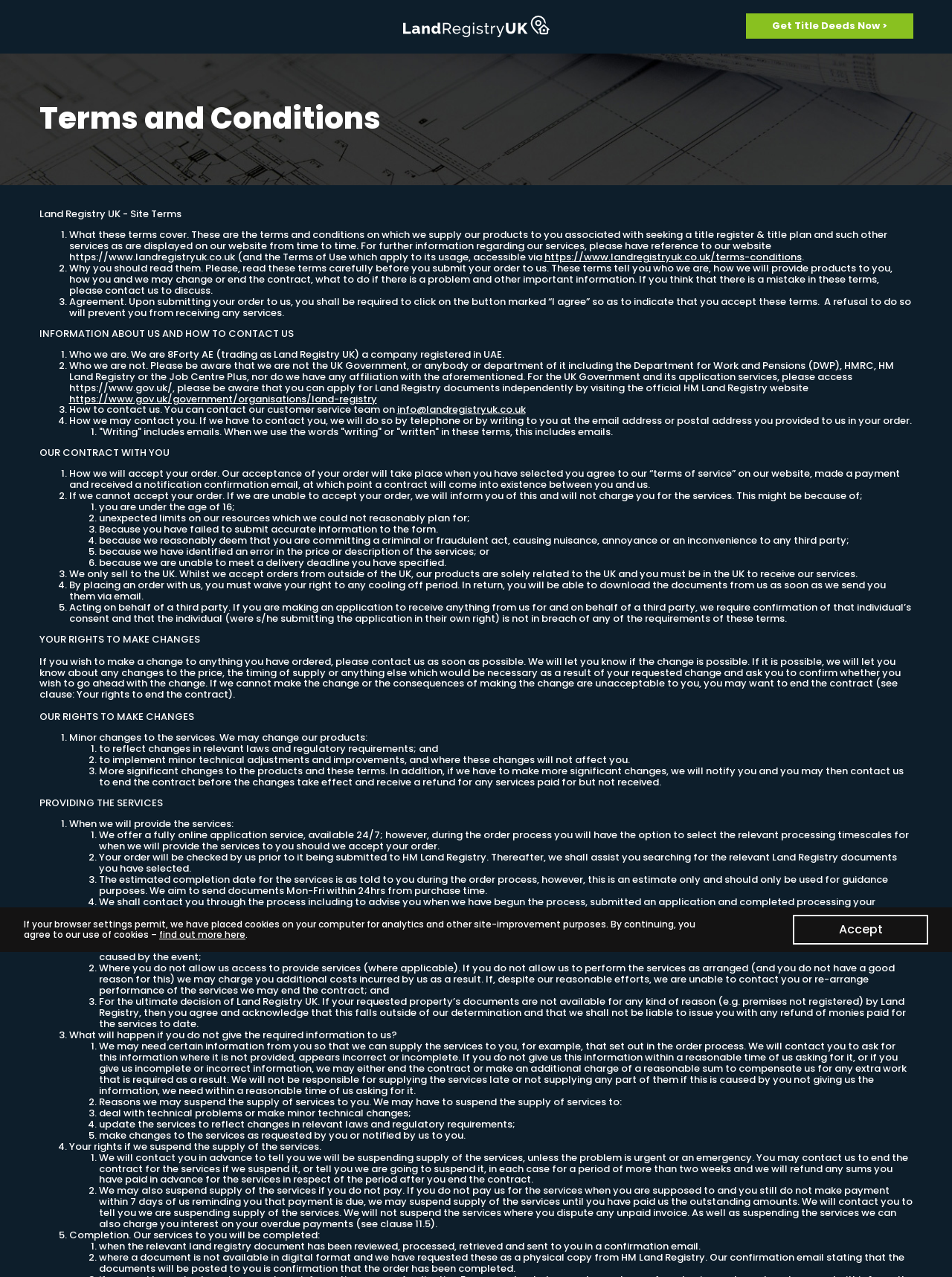Can you apply for Land Registry documents independently?
Could you answer the question with a detailed and thorough explanation?

According to the webpage, you can apply for Land Registry documents independently by visiting the official HM Land Registry website, which is a government website, and not affiliated with Land Registry UK.